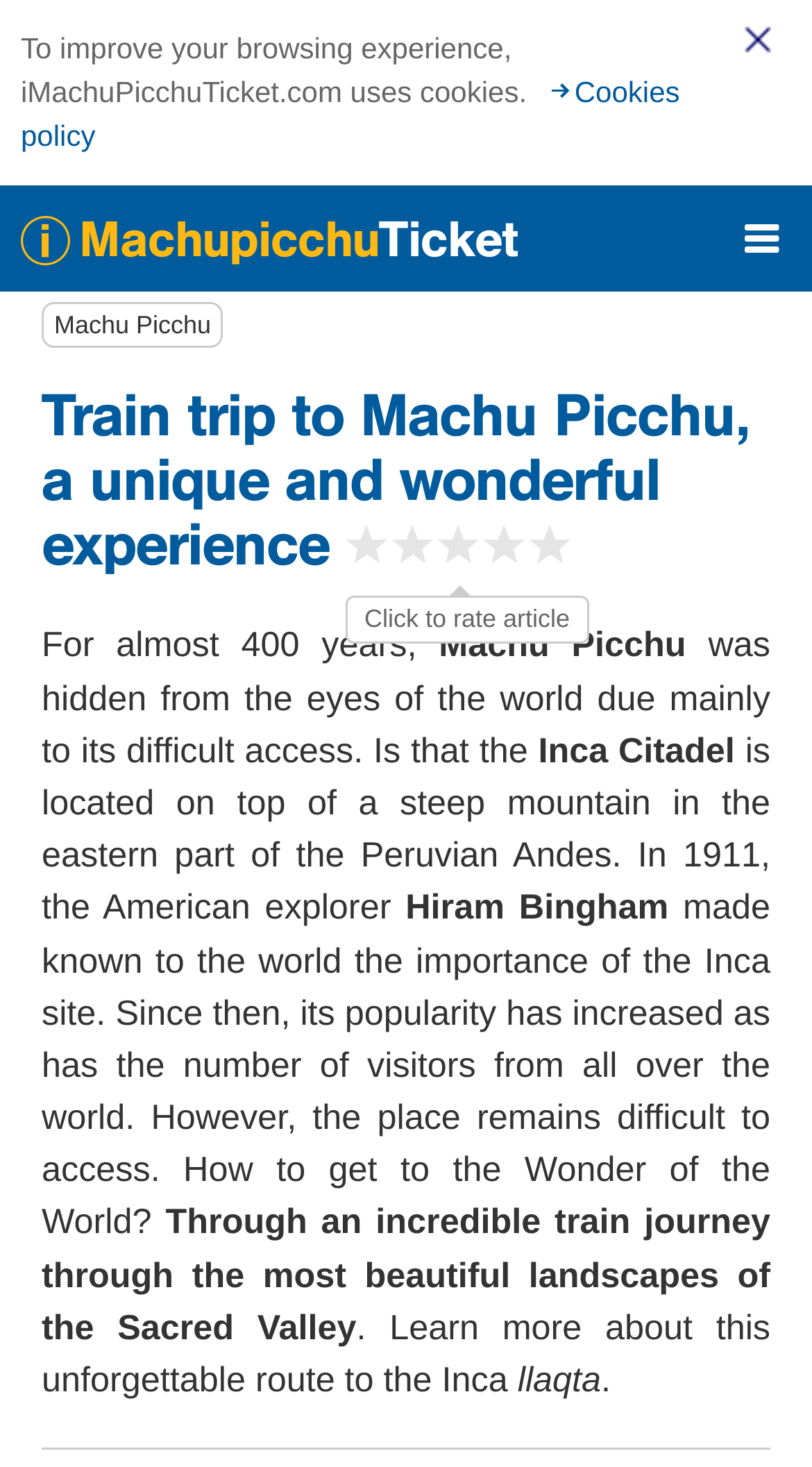Find the bounding box coordinates corresponding to the UI element with the description: "Menú". The coordinates should be formatted as [left, top, right, bottom], with values as floats between 0 and 1.

[0.869, 0.126, 1.0, 0.199]